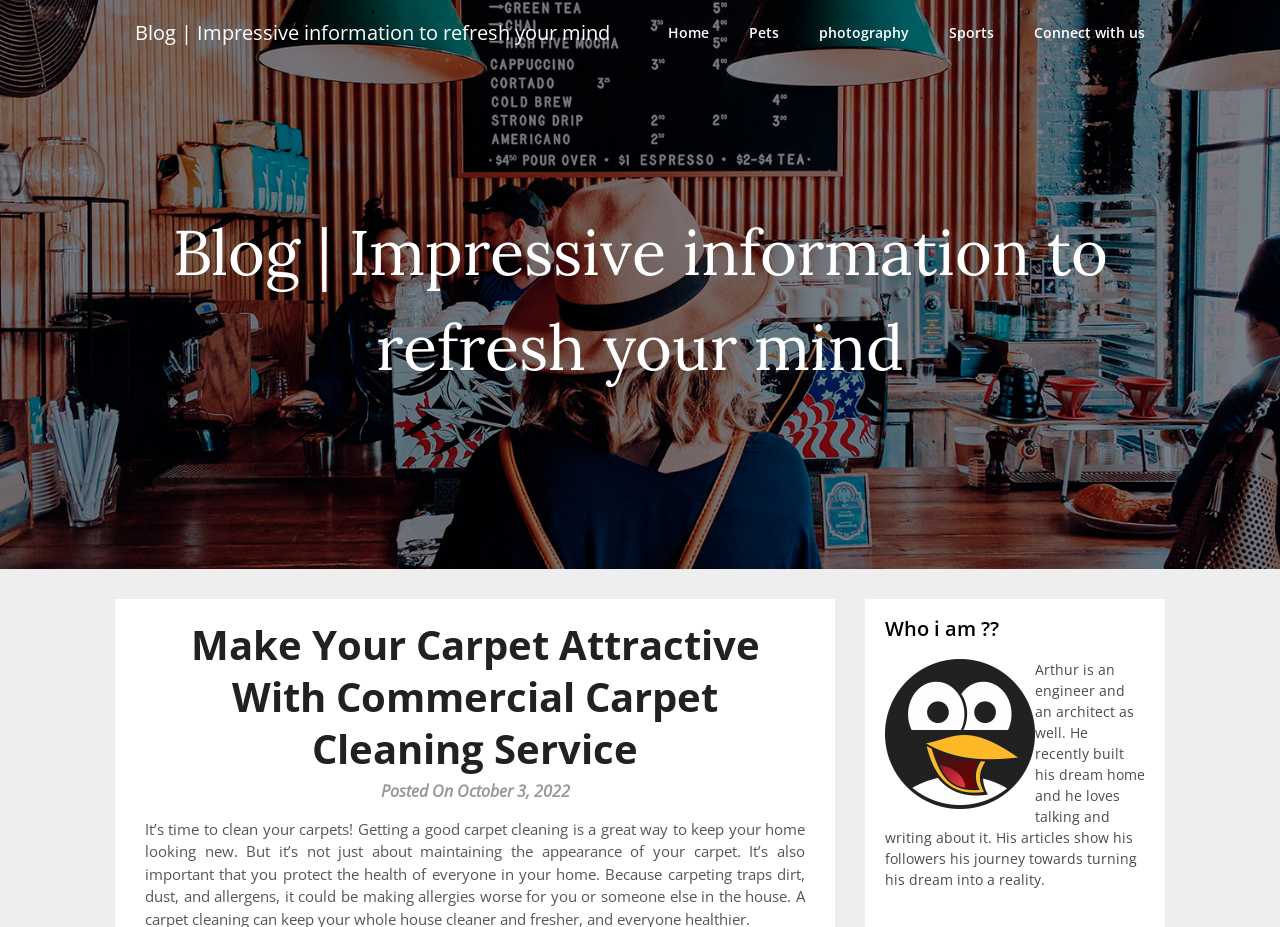What is the profession of the author?
Observe the image and answer the question with a one-word or short phrase response.

Engineer and architect